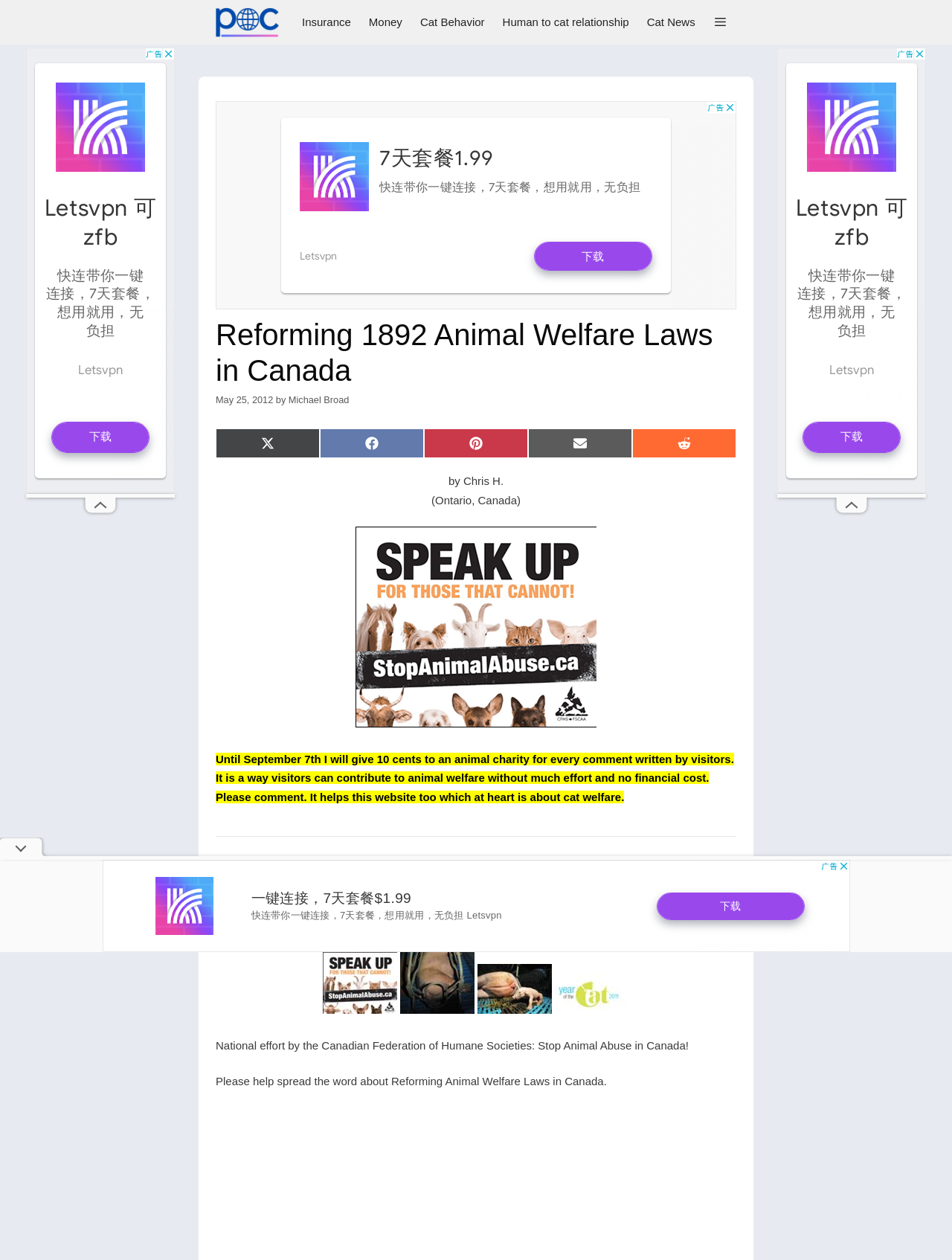Look at the image and answer the question in detail:
What is the date of the article?

The date of the article is May 25, 2012, as indicated by the time element in the article section, which displays the date 'May 25, 2012'.